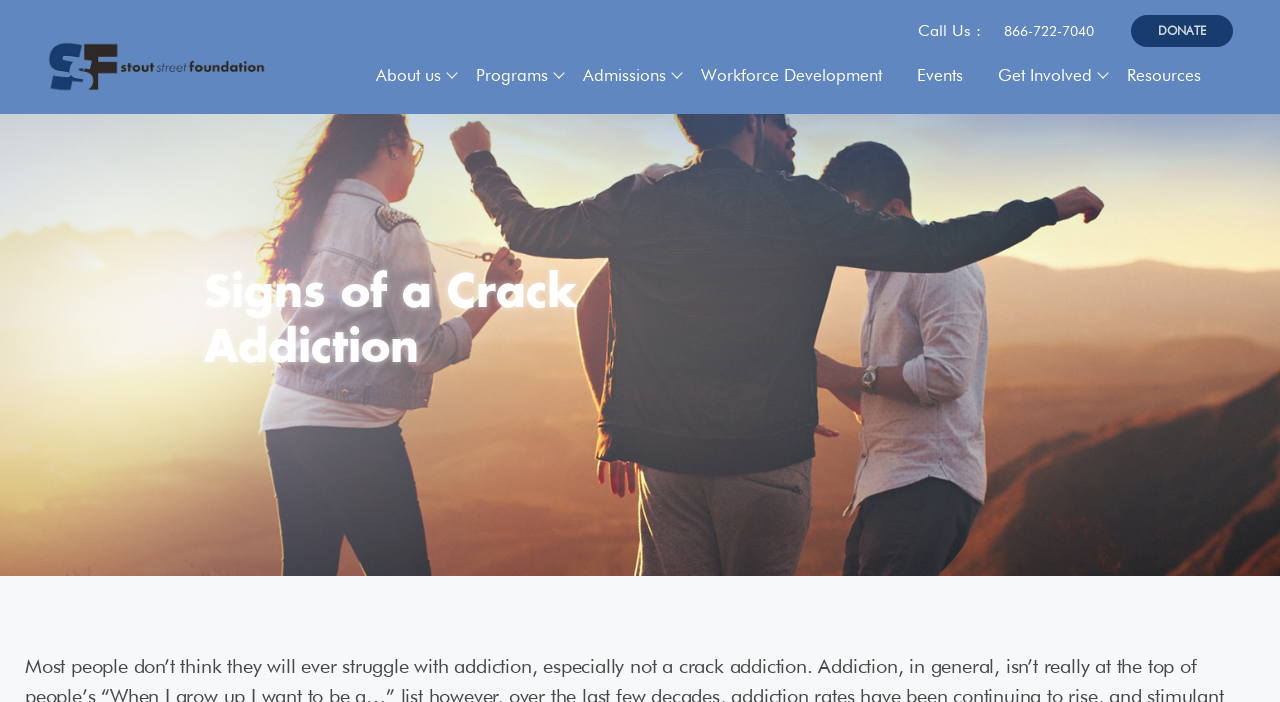Please provide the bounding box coordinates for the element that needs to be clicked to perform the following instruction: "Get involved with the organization". The coordinates should be given as four float numbers between 0 and 1, i.e., [left, top, right, bottom].

[0.766, 0.074, 0.866, 0.141]